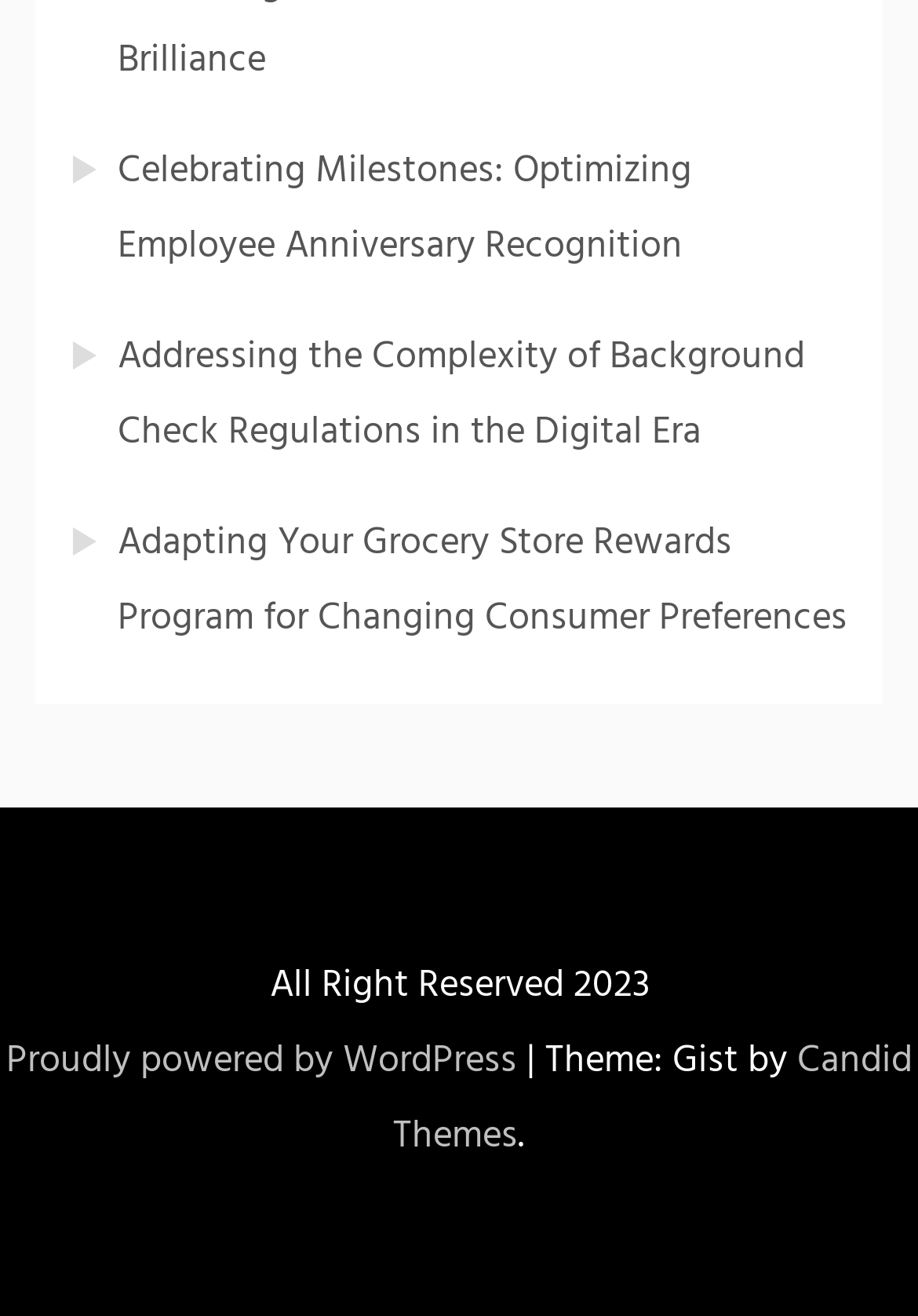Locate the bounding box coordinates for the element described below: "Candid Themes". The coordinates must be four float values between 0 and 1, formatted as [left, top, right, bottom].

[0.428, 0.783, 0.994, 0.887]